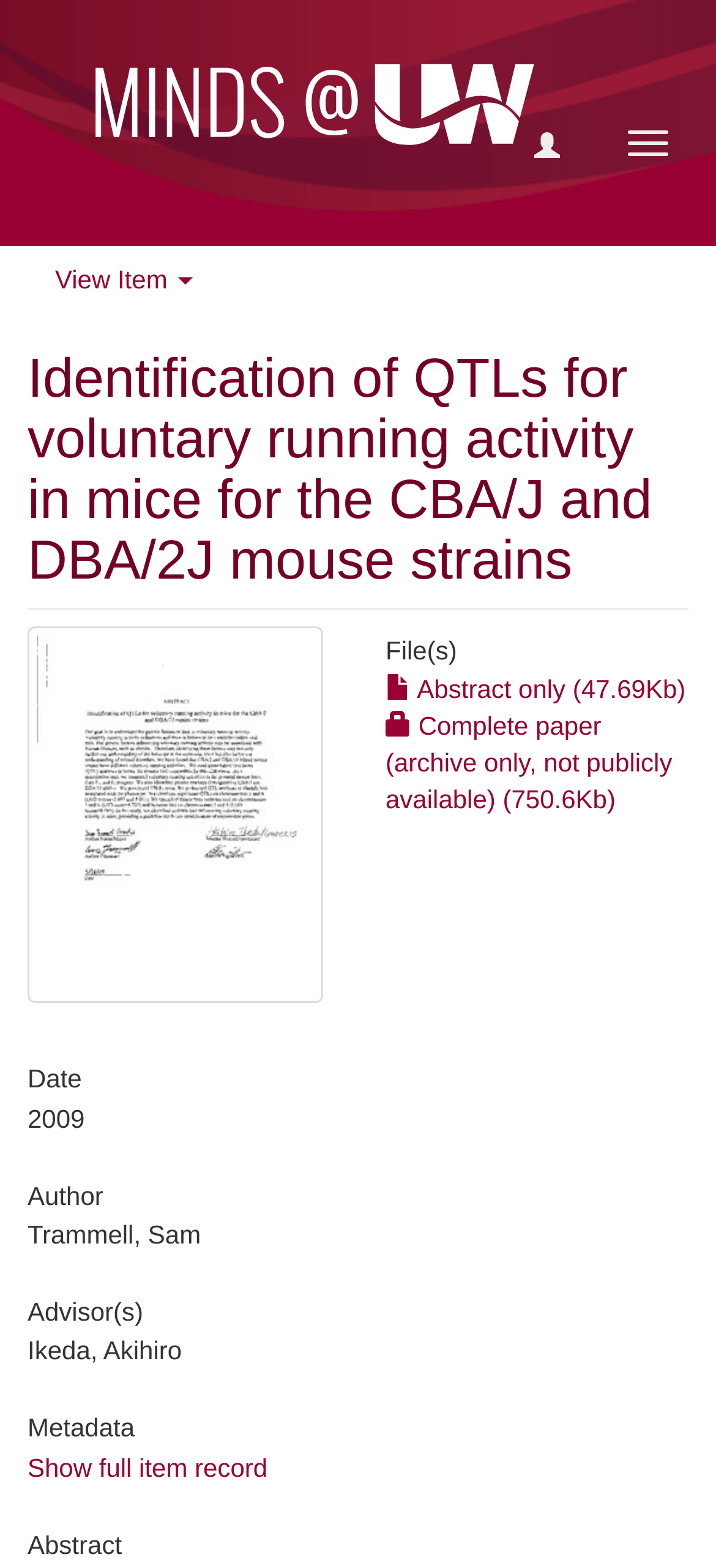Predict the bounding box for the UI component with the following description: "parent_node: Toggle navigation".

[0.0, 0.062, 0.077, 0.121]